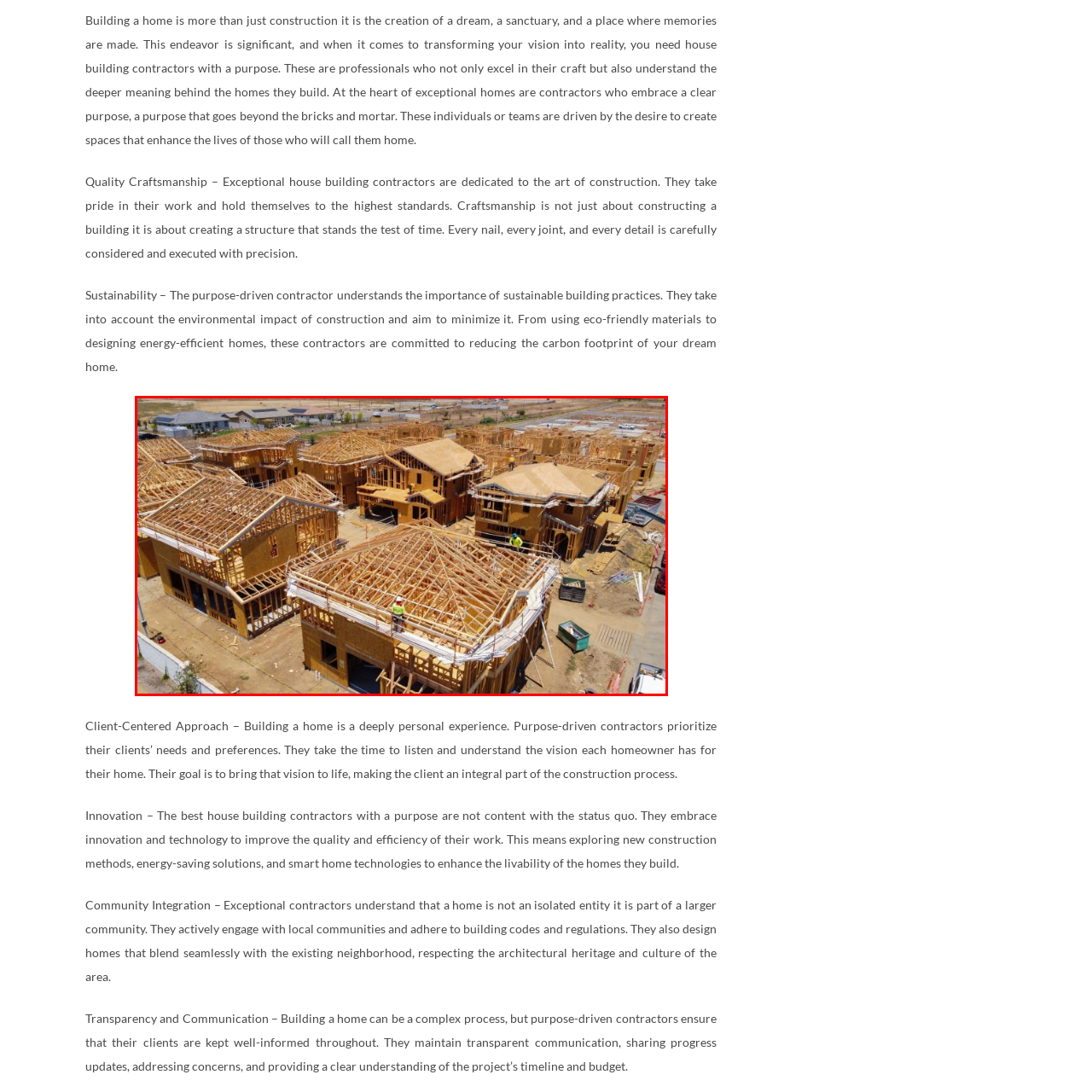Draft a detailed caption for the image located inside the red outline.

The image showcases an expansive view of a residential construction site, featuring multiple houses in varying stages of development. The structures are framed and prominently show their wooden skeletons, highlighting the craftsmanship involved in home building. Several workers in safety gear are visible, indicating active construction efforts. 

This scene embodies the essence of purpose-driven house building contractors, who are committed to quality craftsmanship and the realization of clients' visions. It reflects their dedication to not just constructing buildings, but creating homes that will serve as sanctuaries and spaces for cherished memories. The emphasis on sustainable practices is also evident, as these contractors are likely incorporating environmentally friendly materials and designs aimed at minimizing the carbon footprint of each home. The overall atmosphere conveys a strong sense of innovation and client-centered approach, demonstrating how modern construction integrates advanced techniques while respecting the surrounding community and landscape.